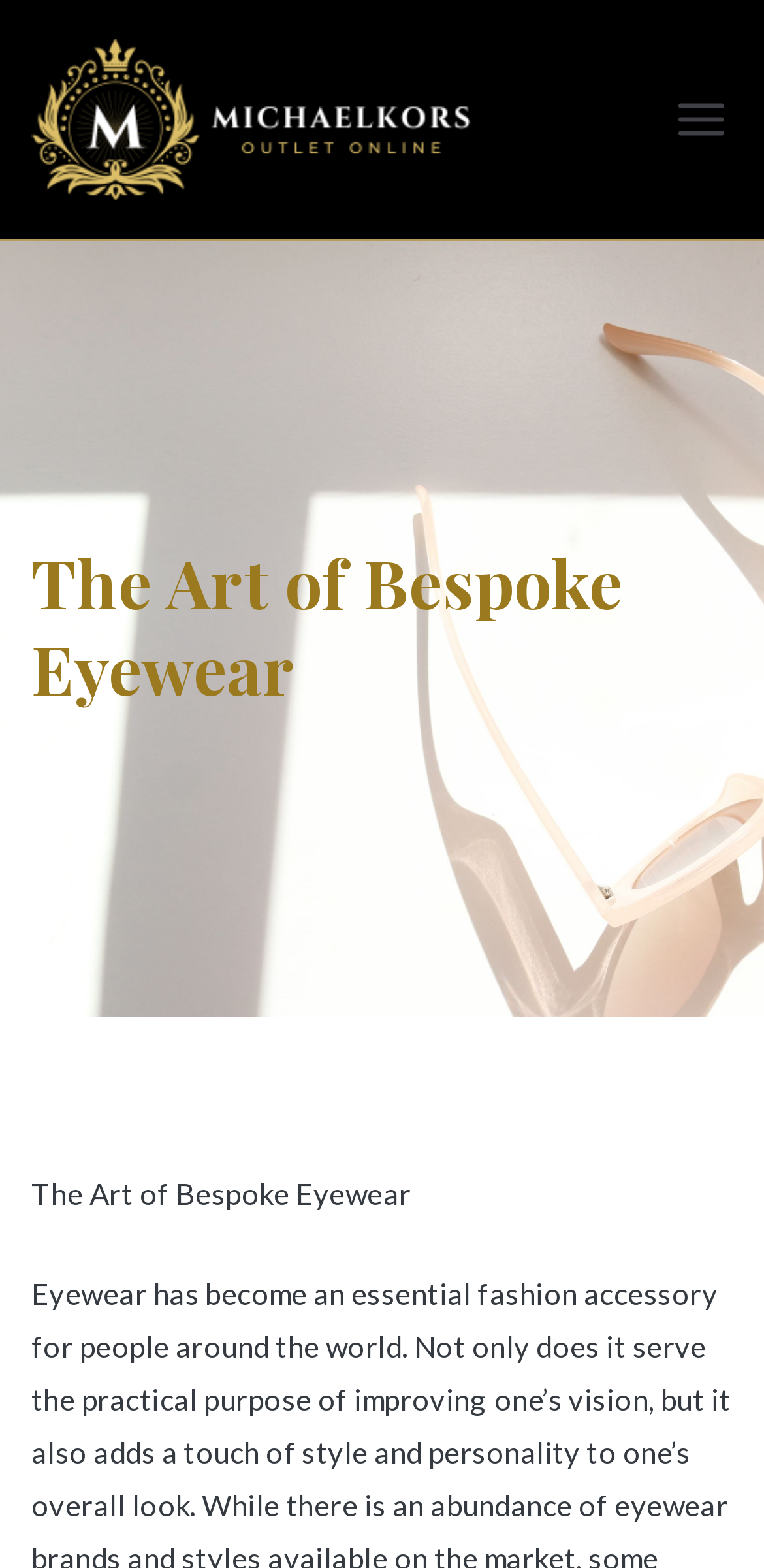Describe the webpage in detail, including text, images, and layout.

The webpage is about bespoke eyewear, with a focus on its role as a fashion accessory. At the top left of the page, there is a link and an image with the text "Micheal Kors – Outlet Online". This element is relatively small, taking up about a quarter of the page's width and a tenth of its height. 

Below this element, there is a large heading that spans almost the entire width of the page, stating "The Art of Bespoke Eyewear". This heading is positioned roughly in the middle of the page's height. 

On the top right of the page, there is another link with the same text "Micheal Kors – Outlet Online", which is larger than the first one, taking up about a quarter of the page's width and almost half of its height. 

Next to this link, there is a button labeled "Primary Menu", accompanied by a small image. This button is relatively small, taking up about a tenth of the page's width and a twentieth of its height. 

There are no other notable elements on the page, aside from the mentioned links, image, button, and heading.